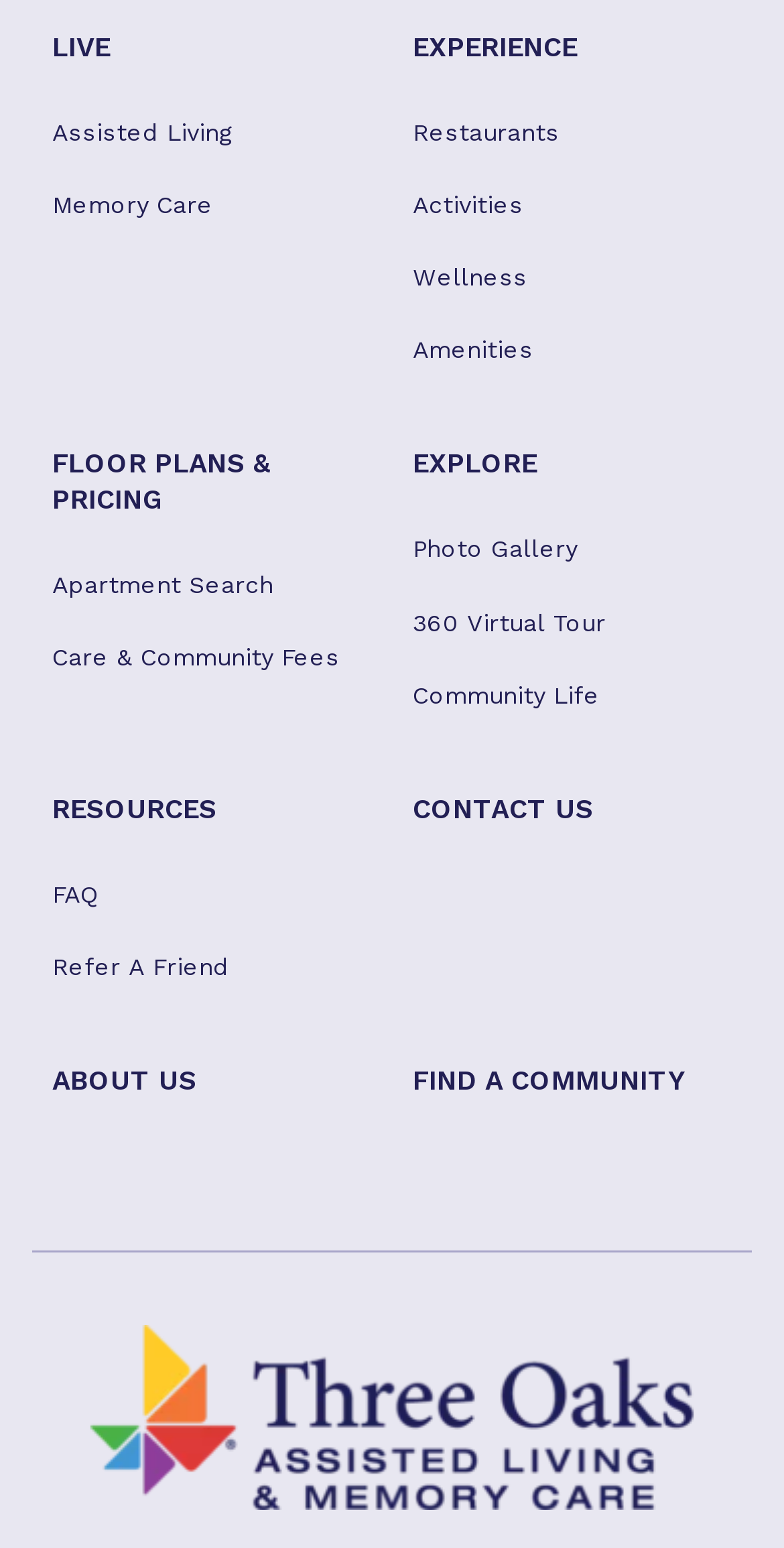What resources are available?
Ensure your answer is thorough and detailed.

The webpage has a link 'FAQ' which implies that users can find frequently asked questions and their answers as a resource on the website.